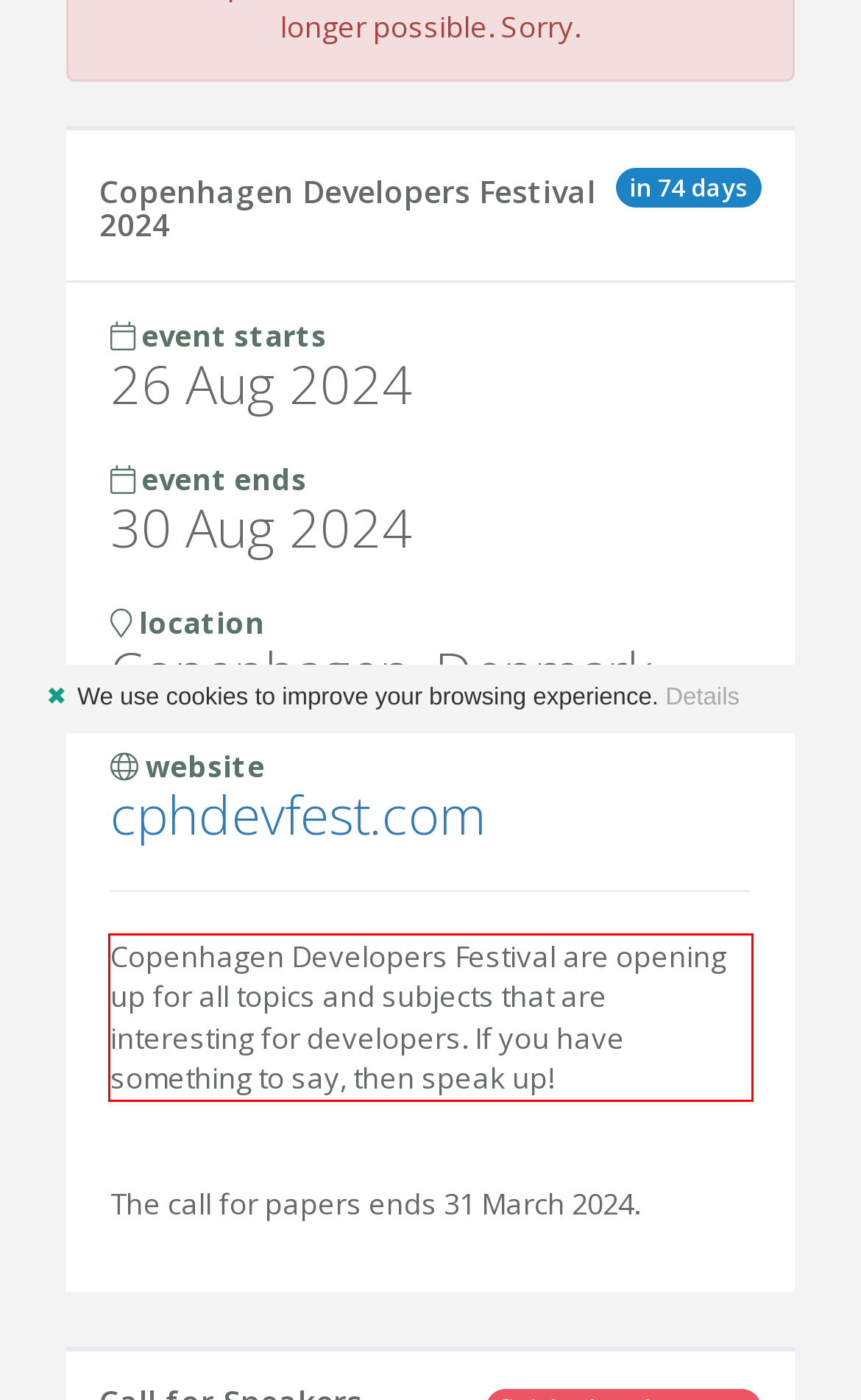Within the screenshot of the webpage, locate the red bounding box and use OCR to identify and provide the text content inside it.

Copenhagen Developers Festival are opening up for all topics and subjects that are interesting for developers. If you have something to say, then speak up!